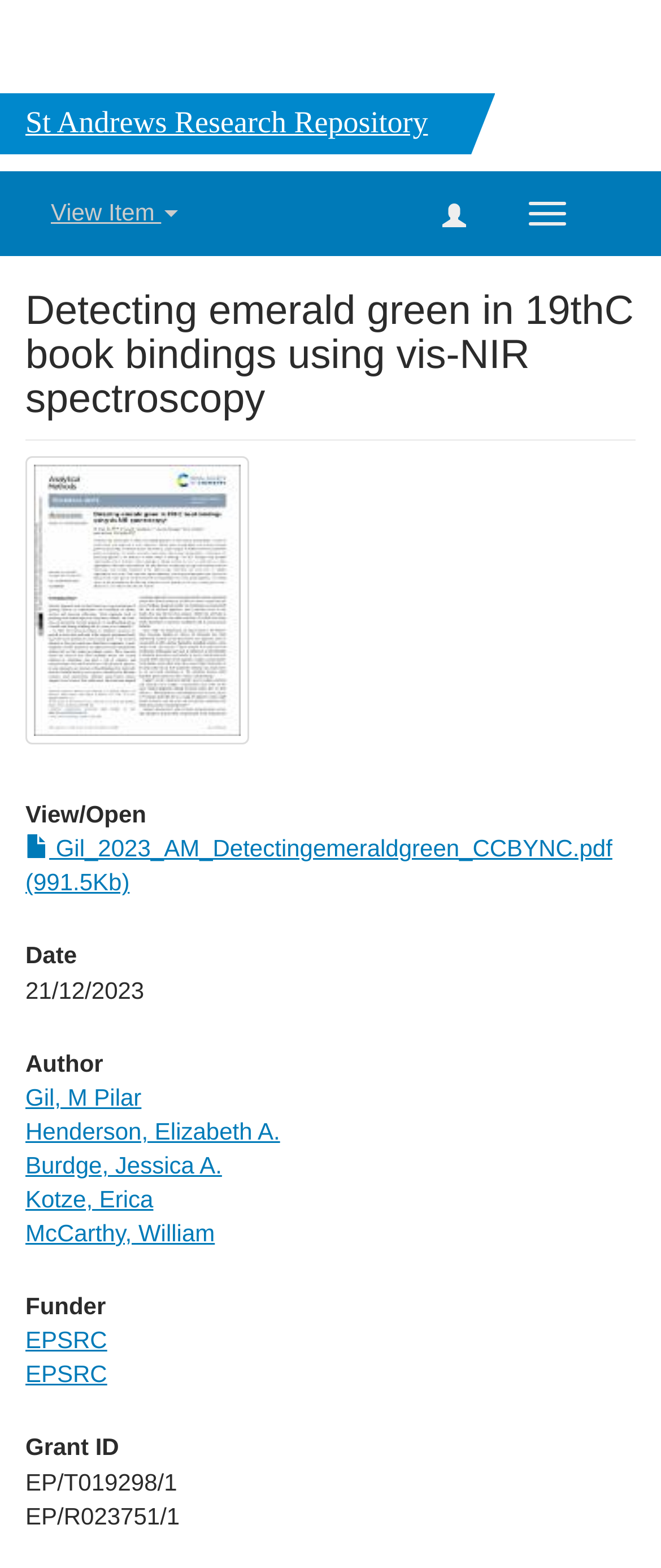Calculate the bounding box coordinates for the UI element based on the following description: "Members' Area". Ensure the coordinates are four float numbers between 0 and 1, i.e., [left, top, right, bottom].

None